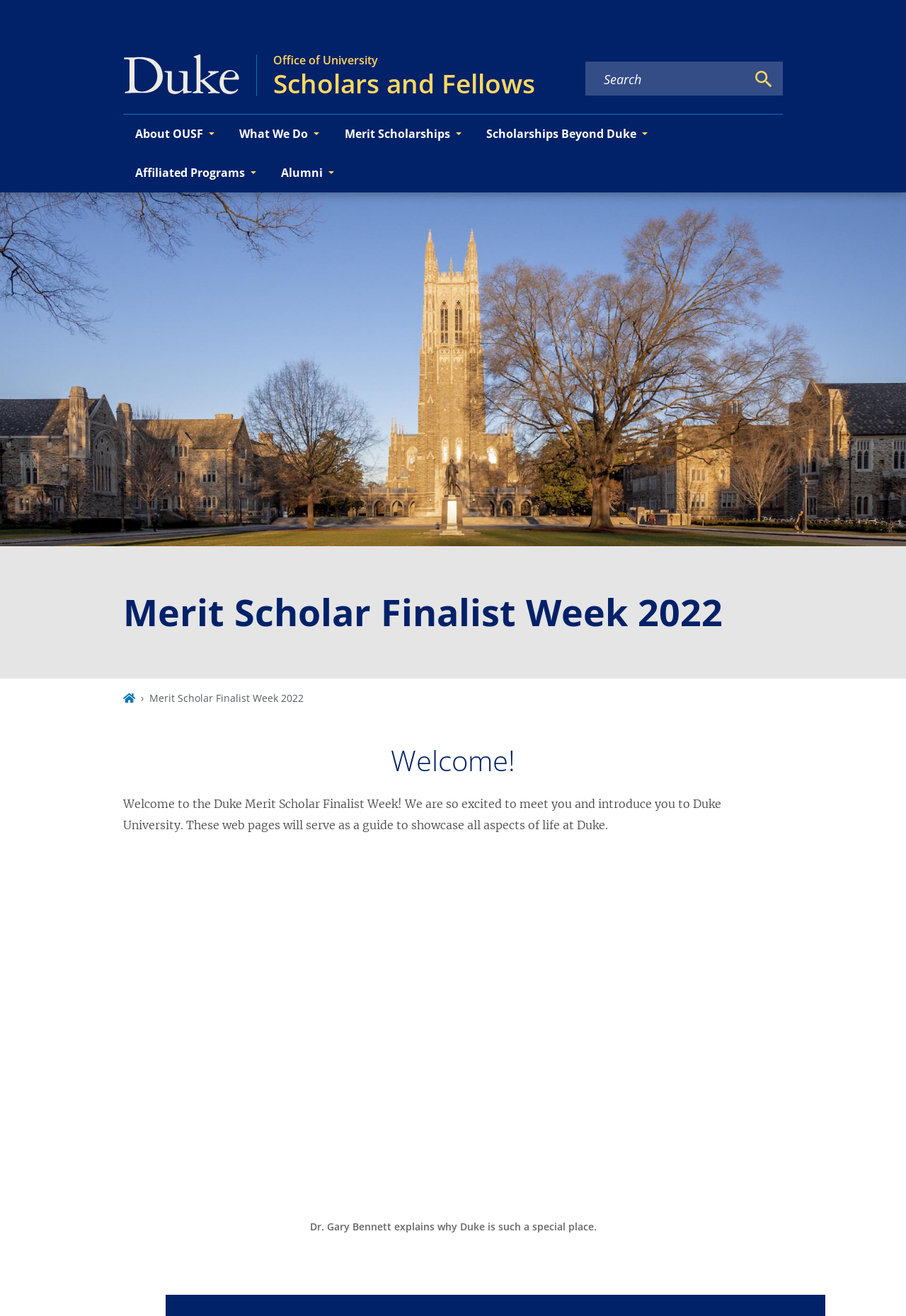Identify and provide the bounding box coordinates of the UI element described: "Alumni". The coordinates should be formatted as [left, top, right, bottom], with each number being a float between 0 and 1.

[0.297, 0.117, 0.383, 0.146]